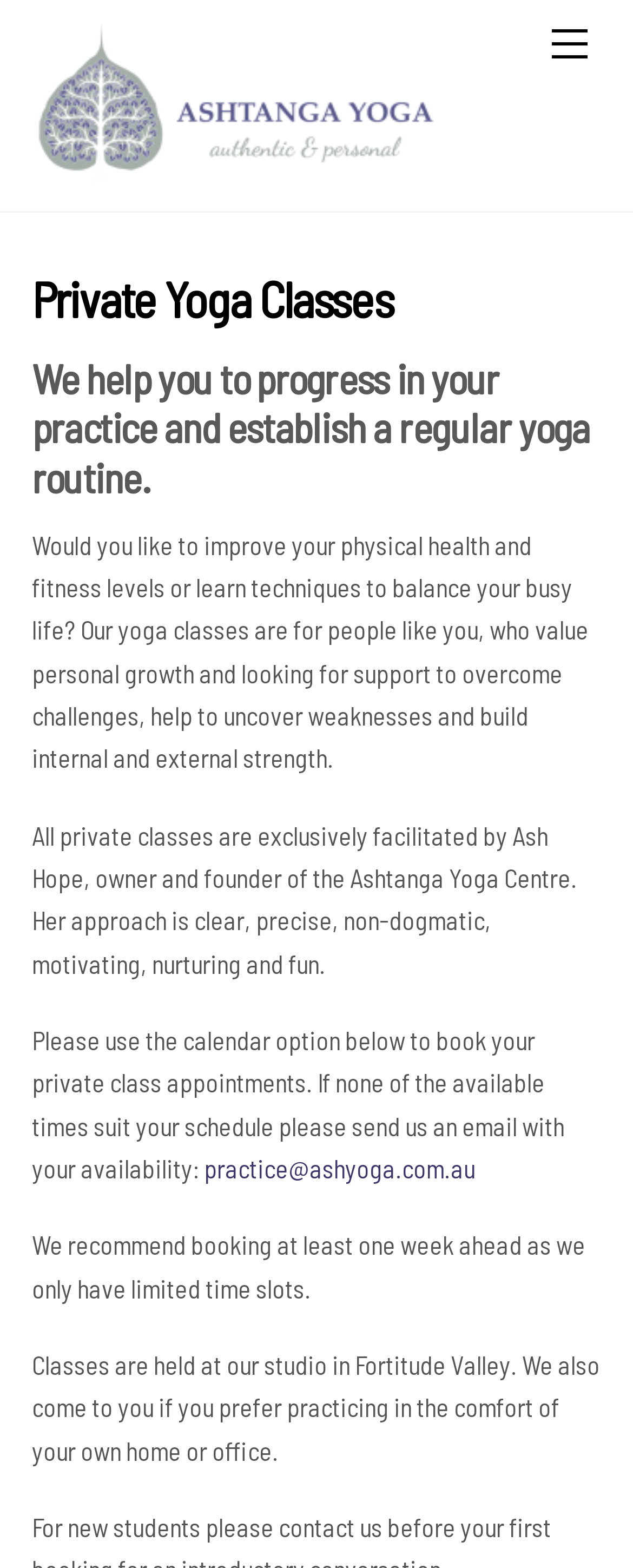Can you give a comprehensive explanation to the question given the content of the image?
Who facilitates private yoga classes?

According to the webpage, all private classes are exclusively facilitated by Ash Hope, owner and founder of the Ashtanga Yoga Centre, as mentioned in the StaticText element with bounding box coordinates [0.05, 0.522, 0.912, 0.624].